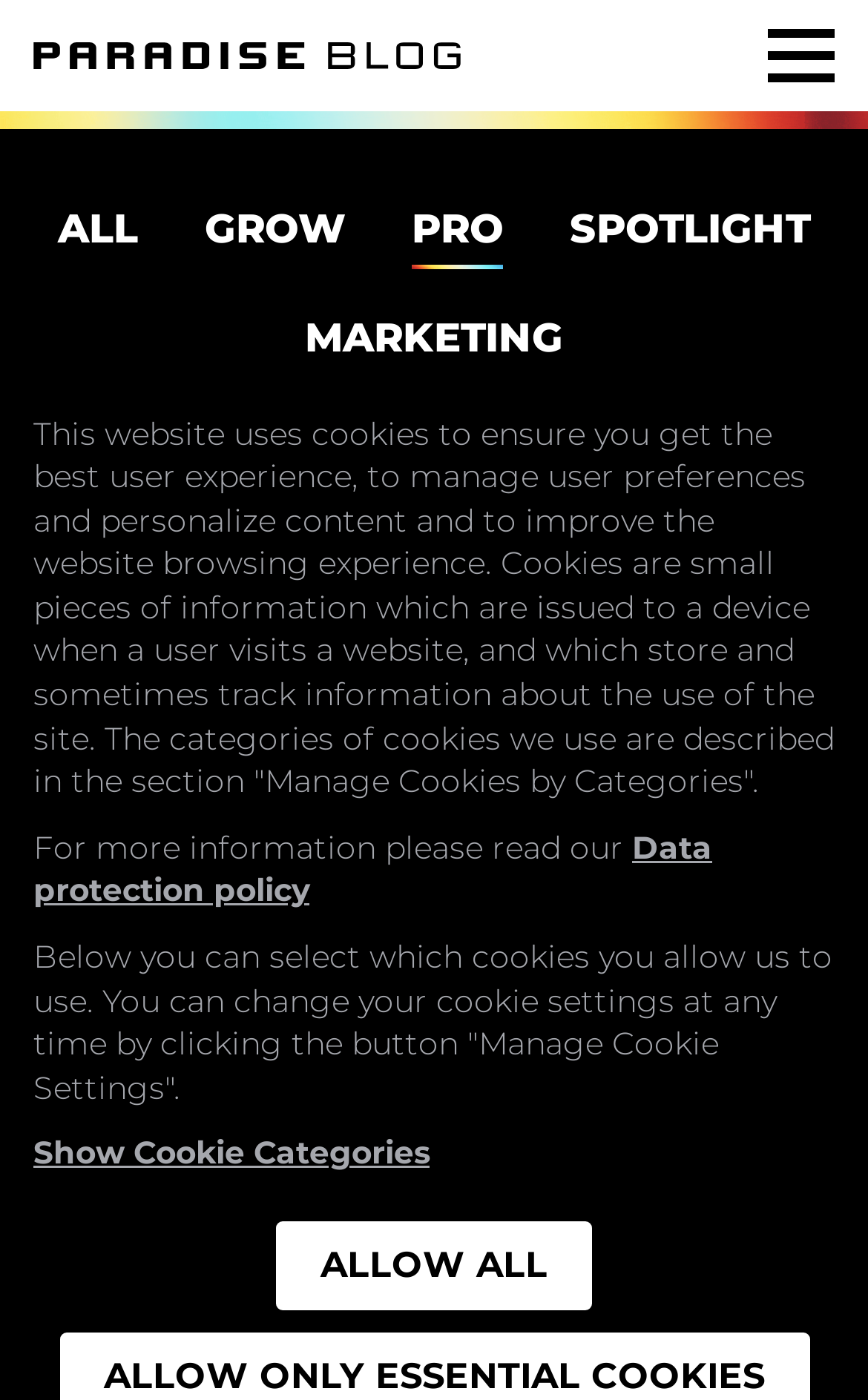Please find the bounding box coordinates of the element that must be clicked to perform the given instruction: "Check the Policy". The coordinates should be four float numbers from 0 to 1, i.e., [left, top, right, bottom].

None